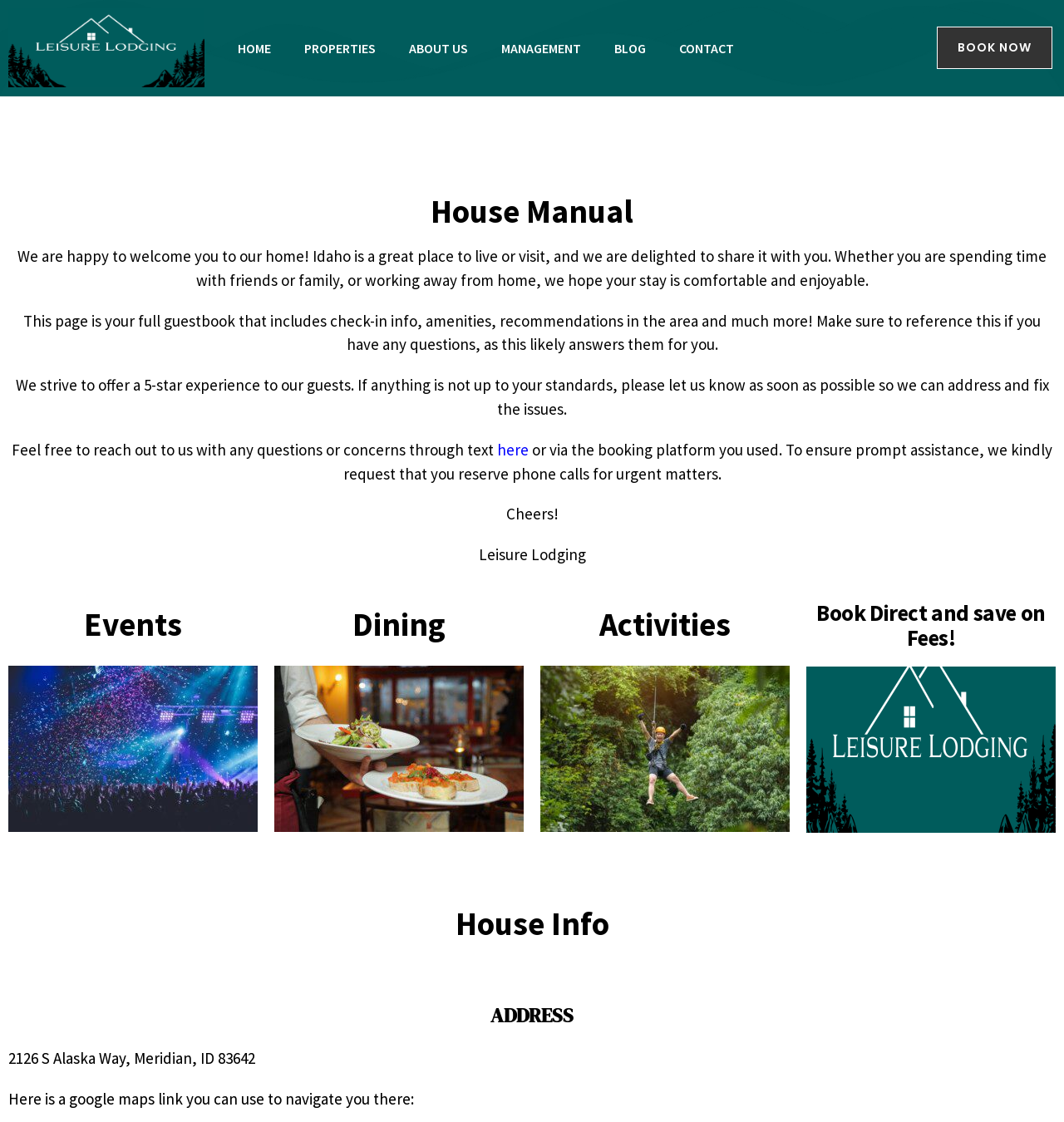Please provide a comprehensive response to the question based on the details in the image: What is the address of the location?

I found a static text element with the address '2126 S Alaska Way, Meridian, ID 83642' on the webpage, which is likely the address of the location.